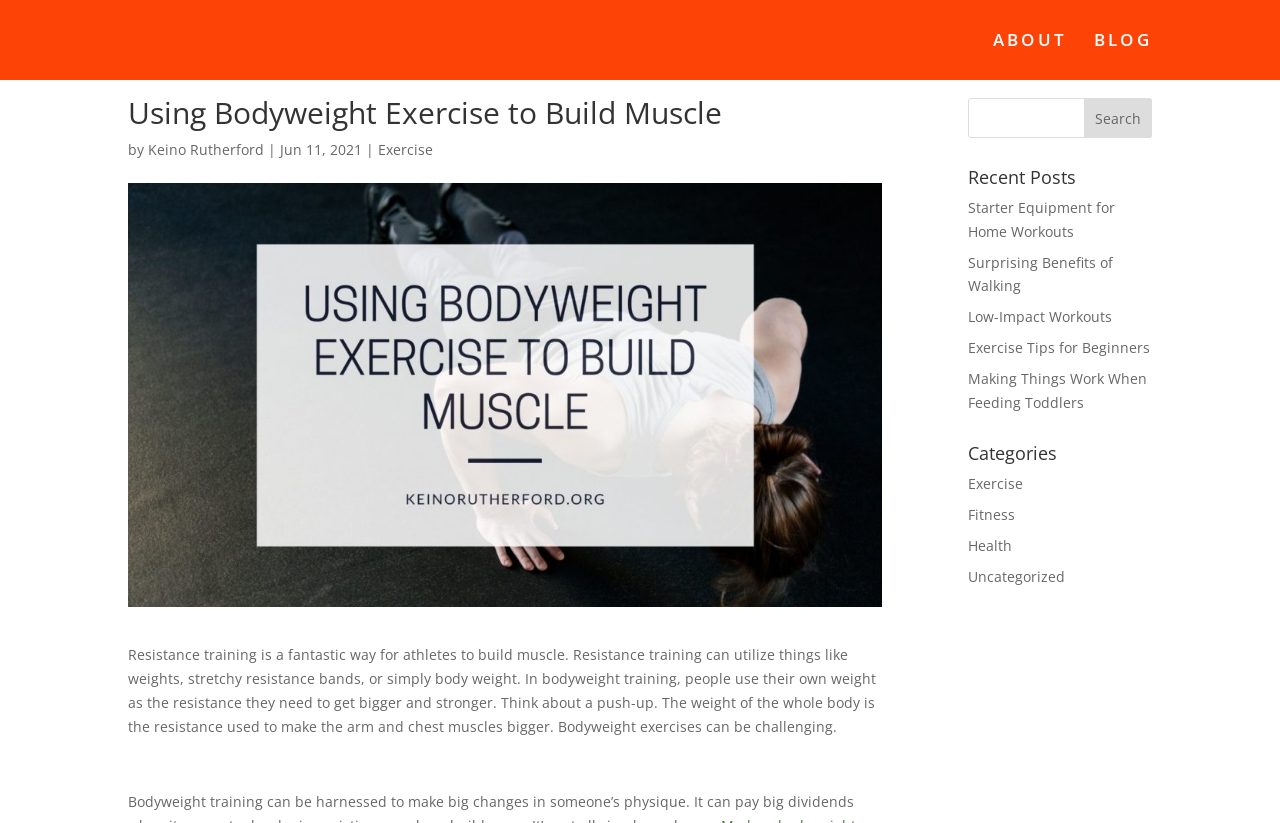Predict the bounding box of the UI element that fits this description: "Starter Equipment for Home Workouts".

[0.756, 0.241, 0.871, 0.293]